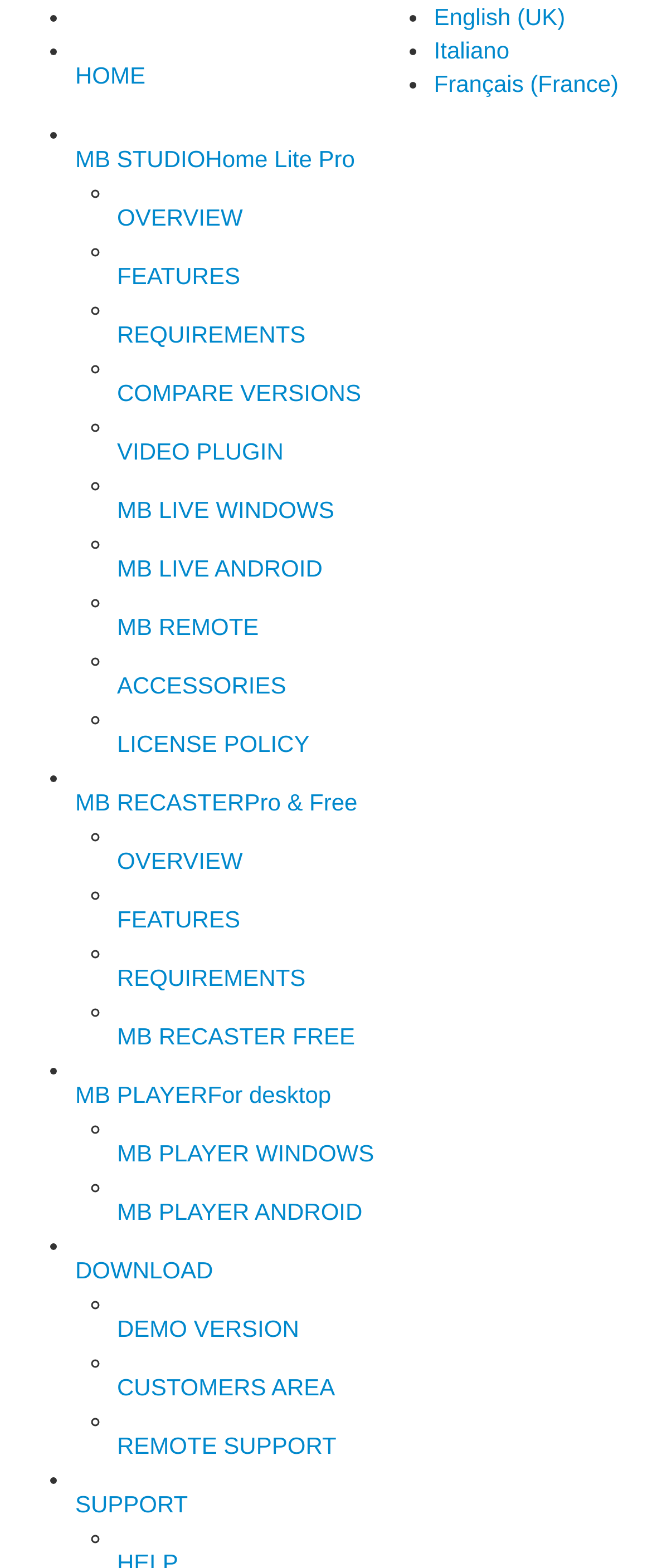Construct a comprehensive description capturing every detail on the webpage.

This webpage appears to be a software company's website, specifically focused on radio video automation software. The top section of the page features a language selection menu with options for English, Italian, and French.

Below the language menu, there is a main navigation menu with several sections, including HOME, MB STUDIO, OVERVIEW, FEATURES, REQUIREMENTS, COMPARE VERSIONS, VIDEO PLUGIN, MB LIVE WINDOWS, MB LIVE ANDROID, MB REMOTE, ACCESSORIES, and LICENSE POLICY. Each section has a corresponding link.

The next section of the page is dedicated to MB RECASTER, with links to OVERVIEW, FEATURES, REQUIREMENTS, and MB RECASTER FREE.

Following that, there is a section for MB PLAYER, with links to MB PLAYER WINDOWS and MB PLAYER ANDROID.

The page also features a DOWNLOAD section, with links to DEMO VERSION, CUSTOMERS AREA, and REMOTE SUPPORT.

Finally, there is a SUPPORT section at the bottom of the page.

Throughout the page, there are various list markers and links, but no images are immediately apparent. The overall layout is organized, with clear headings and concise text.